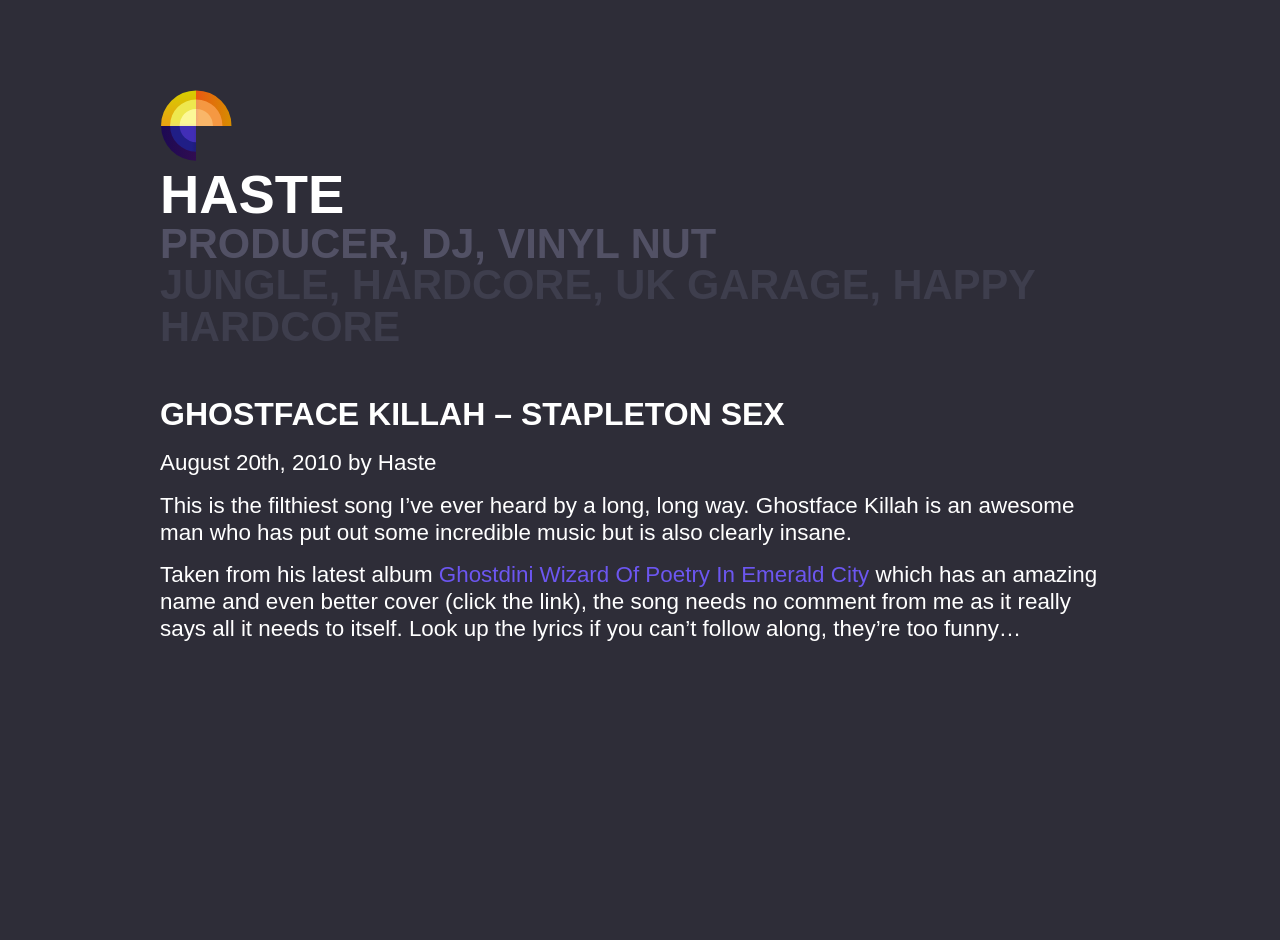Based on the description "parent_node: HASTE", find the bounding box of the specified UI element.

[0.125, 0.131, 0.181, 0.181]